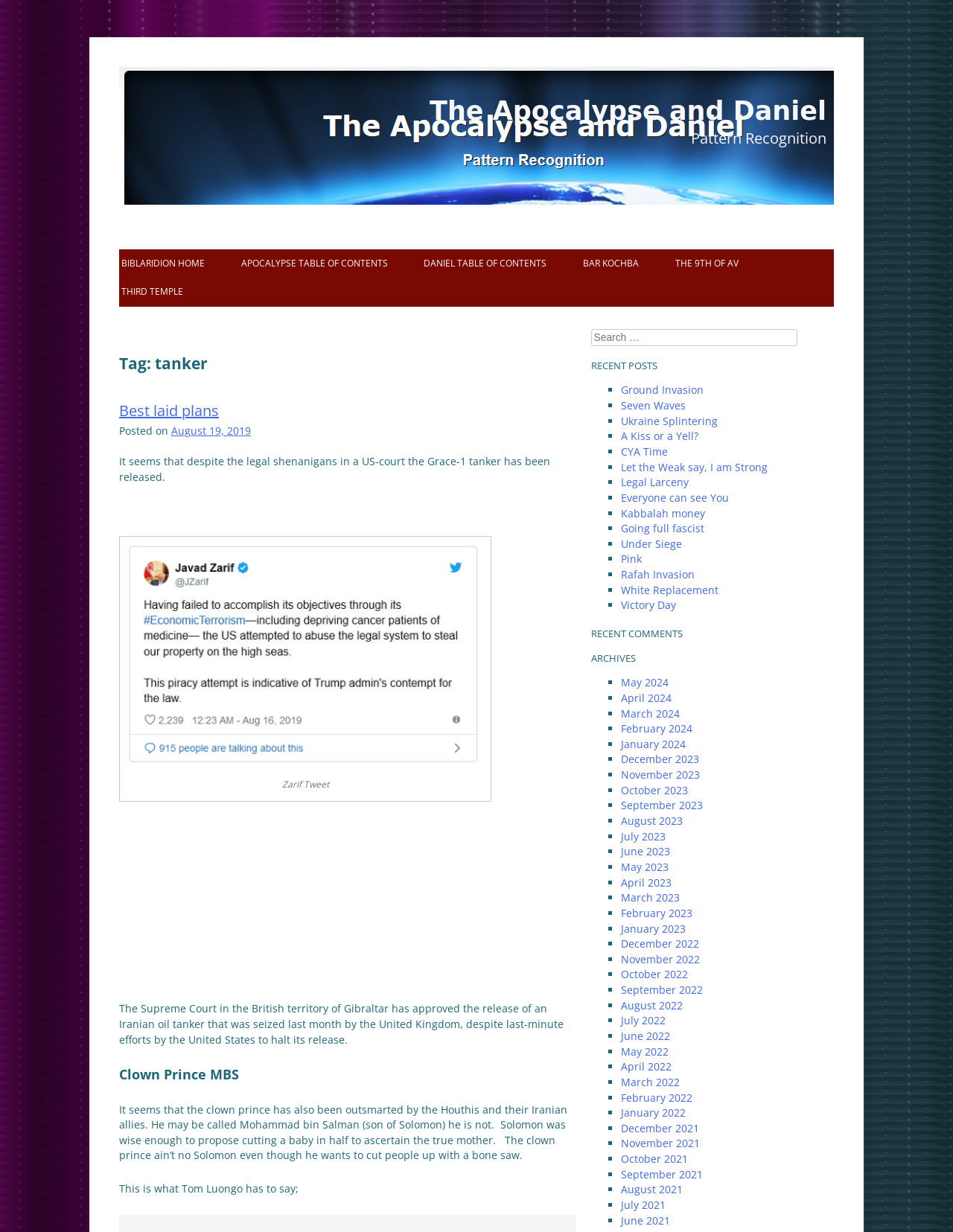Using the element description: "Pink", determine the bounding box coordinates for the specified UI element. The coordinates should be four float numbers between 0 and 1, [left, top, right, bottom].

[0.651, 0.448, 0.673, 0.459]